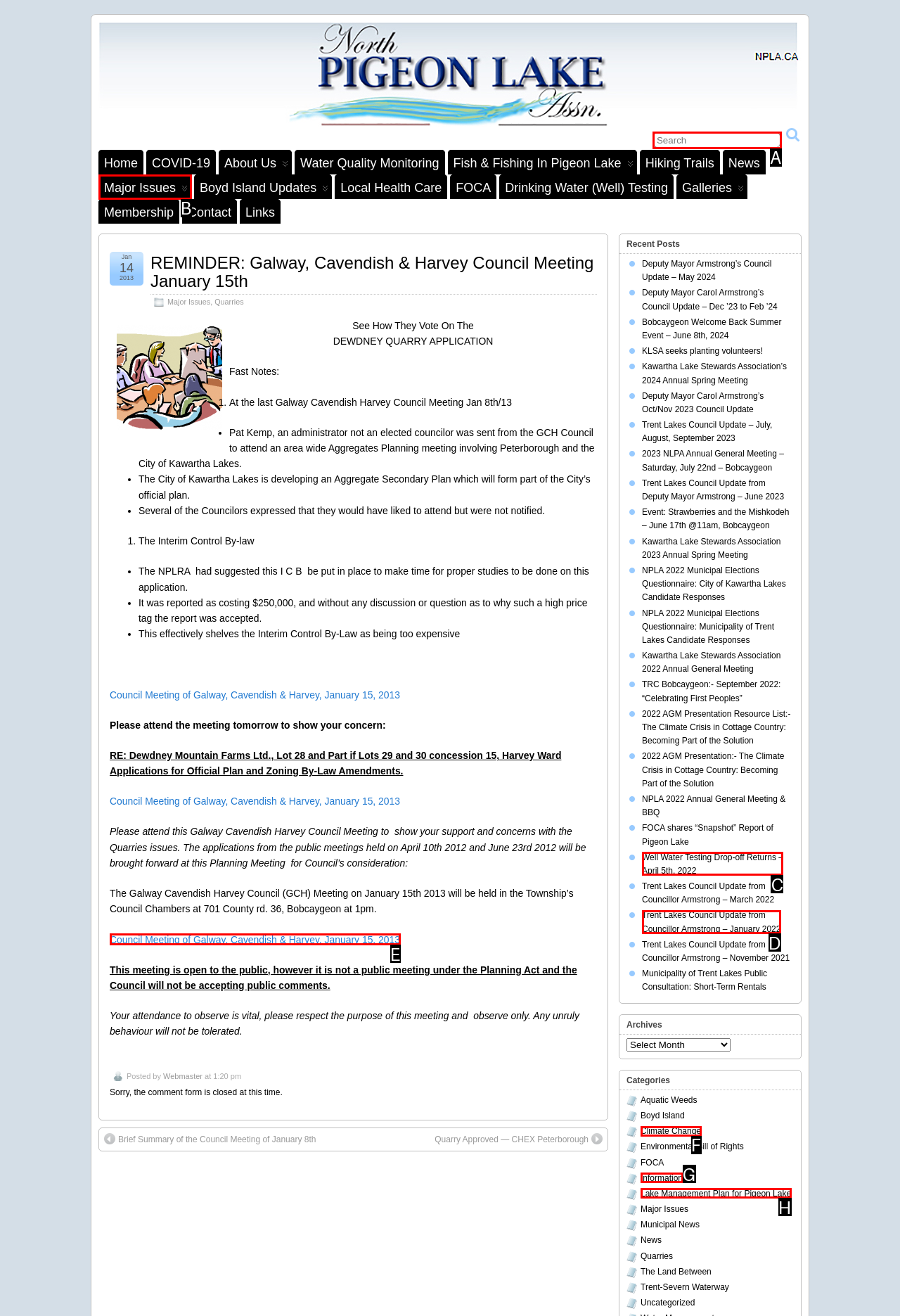Choose the HTML element that needs to be clicked for the given task: Search Respond by giving the letter of the chosen option.

A